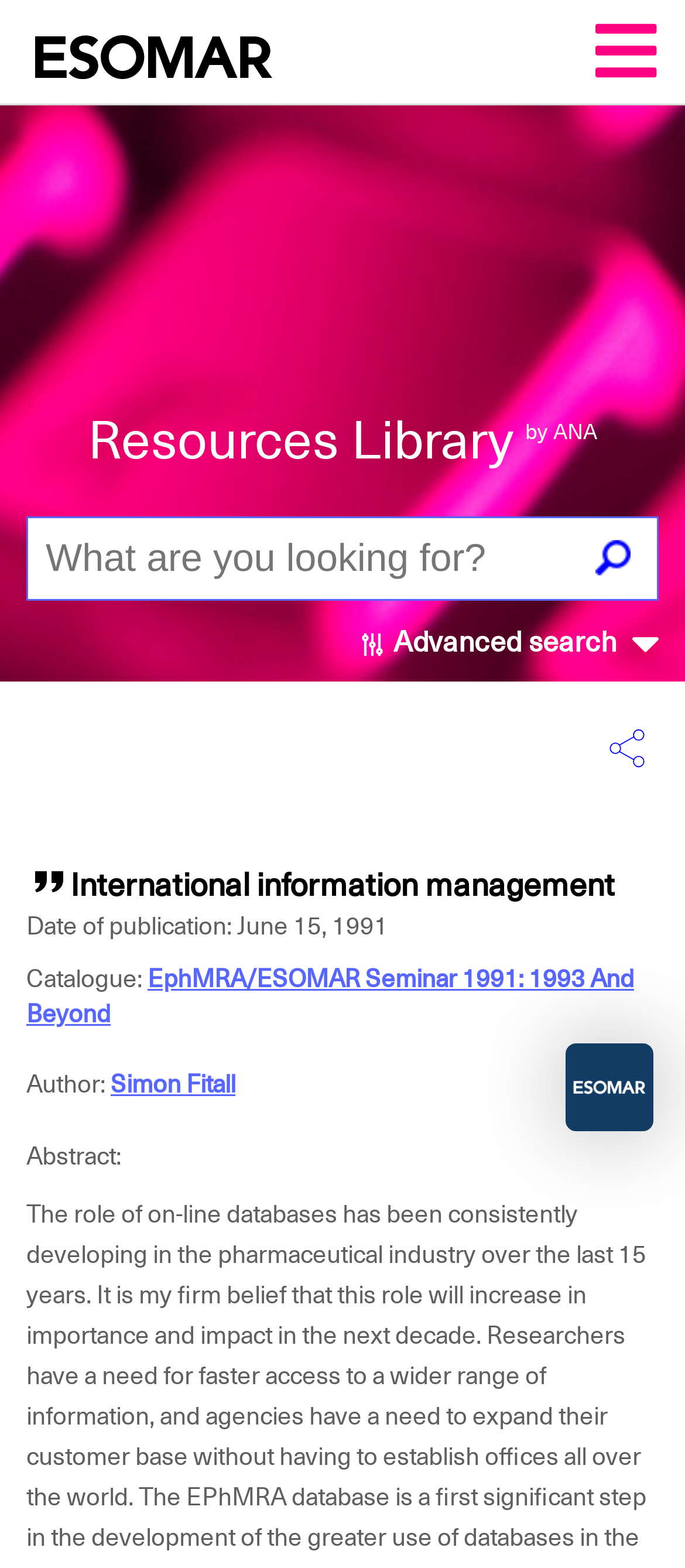Using the elements shown in the image, answer the question comprehensively: How many search options are available?

There are two search options available: a simple search and an advanced search. The simple search is a textbox with a search button, and the advanced search is an image with a link to 'Advanced search'.